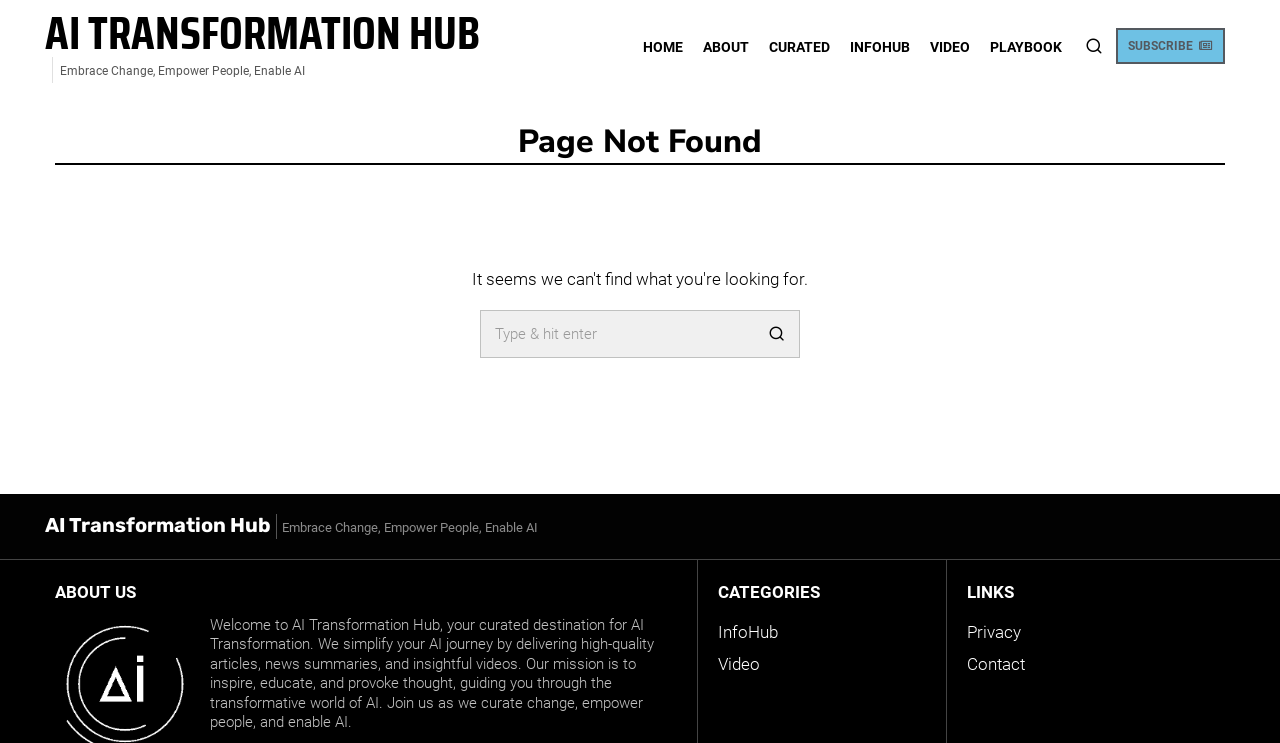Determine the bounding box coordinates of the UI element described below. Use the format (top-left x, top-left y, bottom-right x, bottom-right y) with floating point numbers between 0 and 1: name="s" placeholder="Type & hit enter"

[0.375, 0.417, 0.625, 0.481]